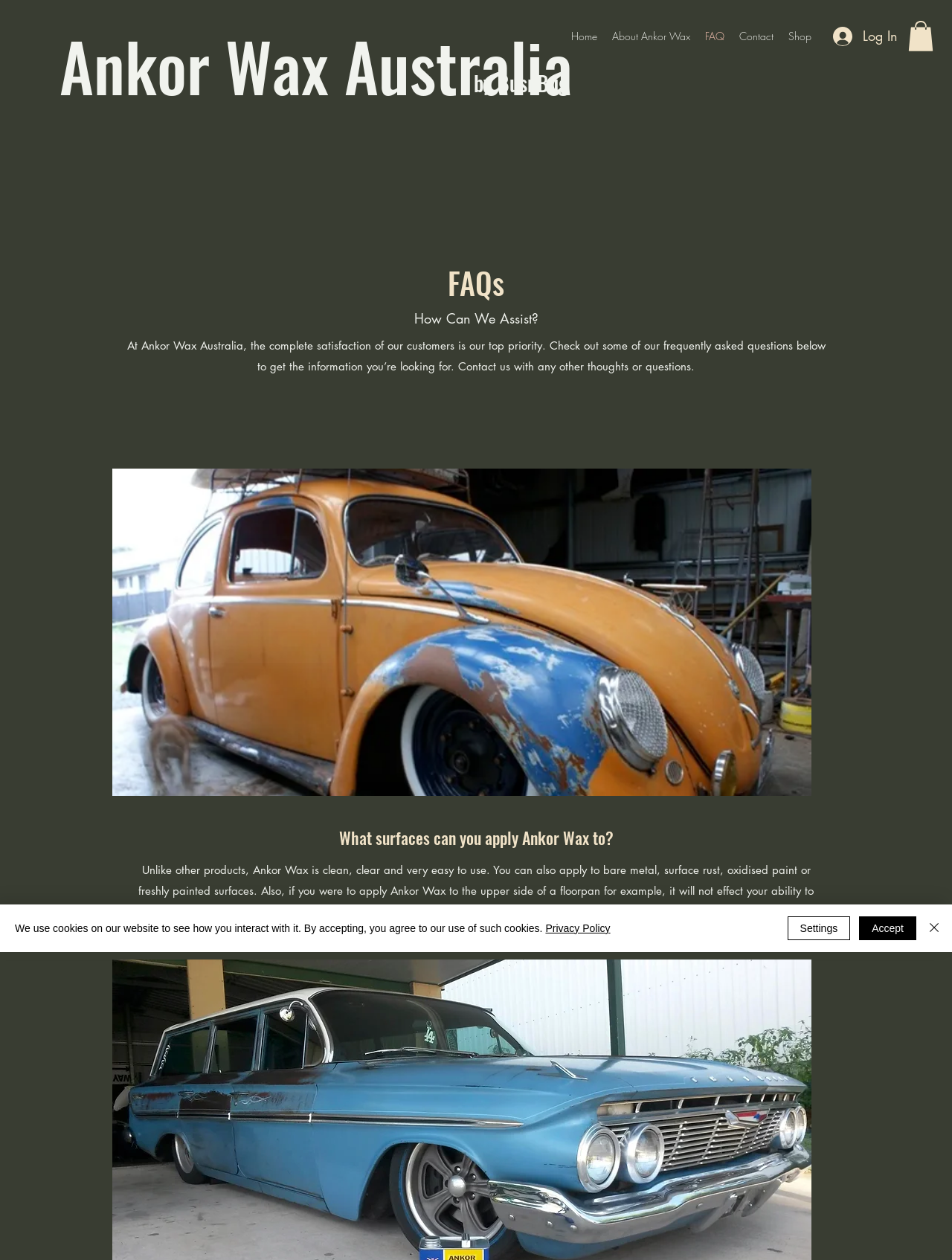Please pinpoint the bounding box coordinates for the region I should click to adhere to this instruction: "Click the Home link".

[0.592, 0.02, 0.635, 0.038]